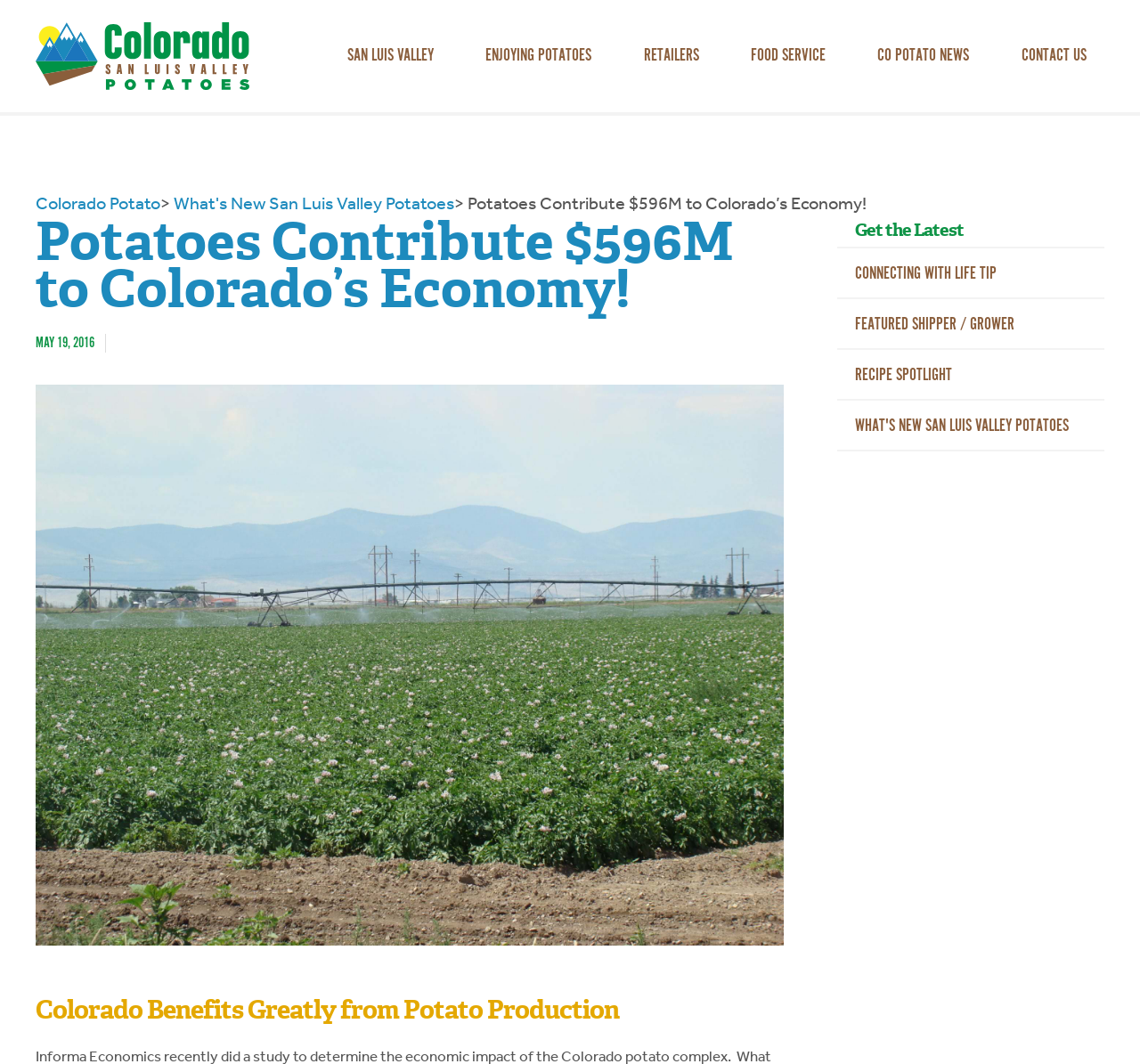Please provide a comprehensive response to the question below by analyzing the image: 
What is the date mentioned on the webpage?

The answer can be found in the StaticText 'MAY 19, 2016' located below the heading 'Potatoes Contribute $596M to Colorado’s Economy!', which indicates that the date being referred to is May 19, 2016.